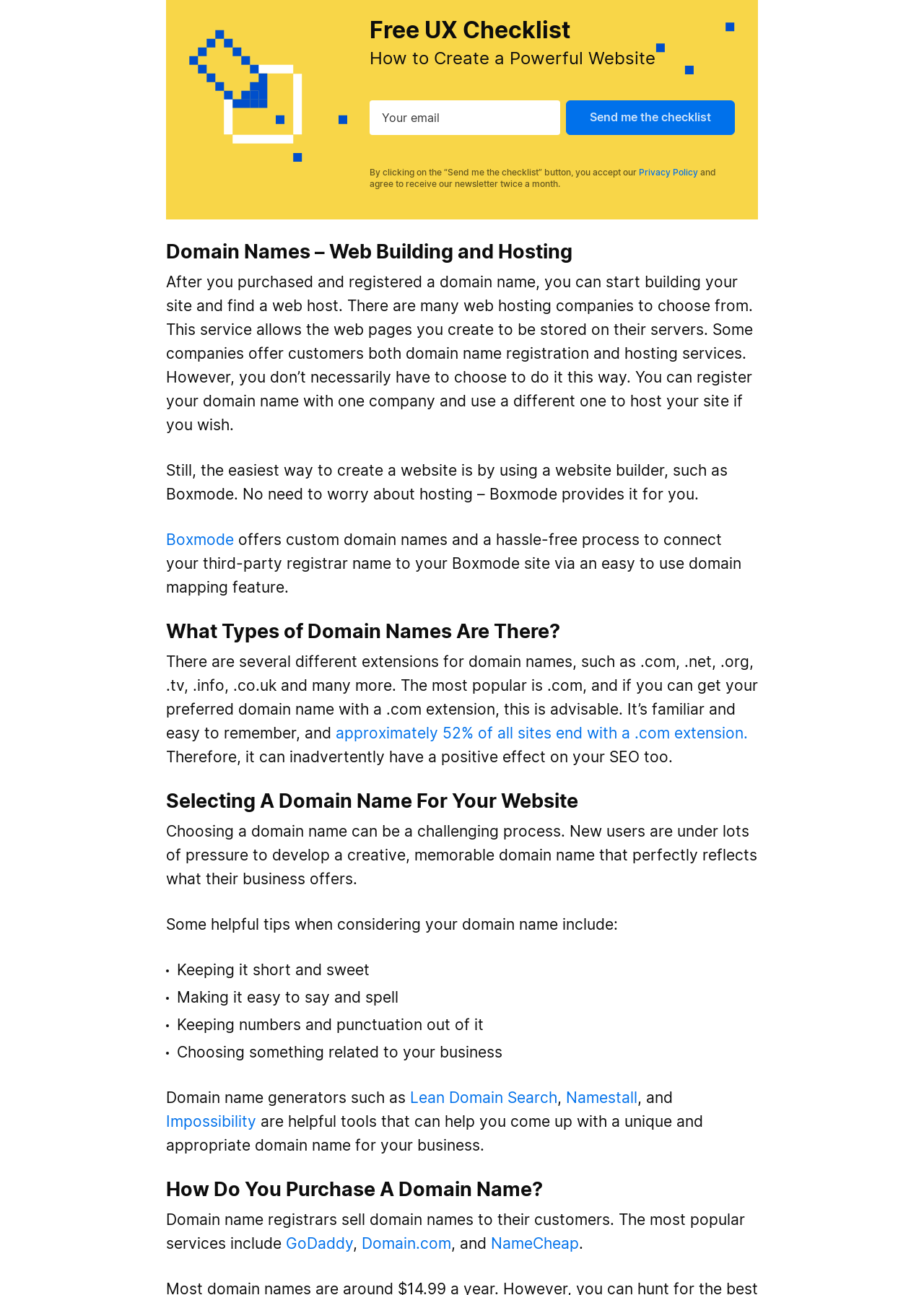Based on the element description: "Send me the checklist", identify the UI element and provide its bounding box coordinates. Use four float numbers between 0 and 1, [left, top, right, bottom].

[0.612, 0.077, 0.795, 0.104]